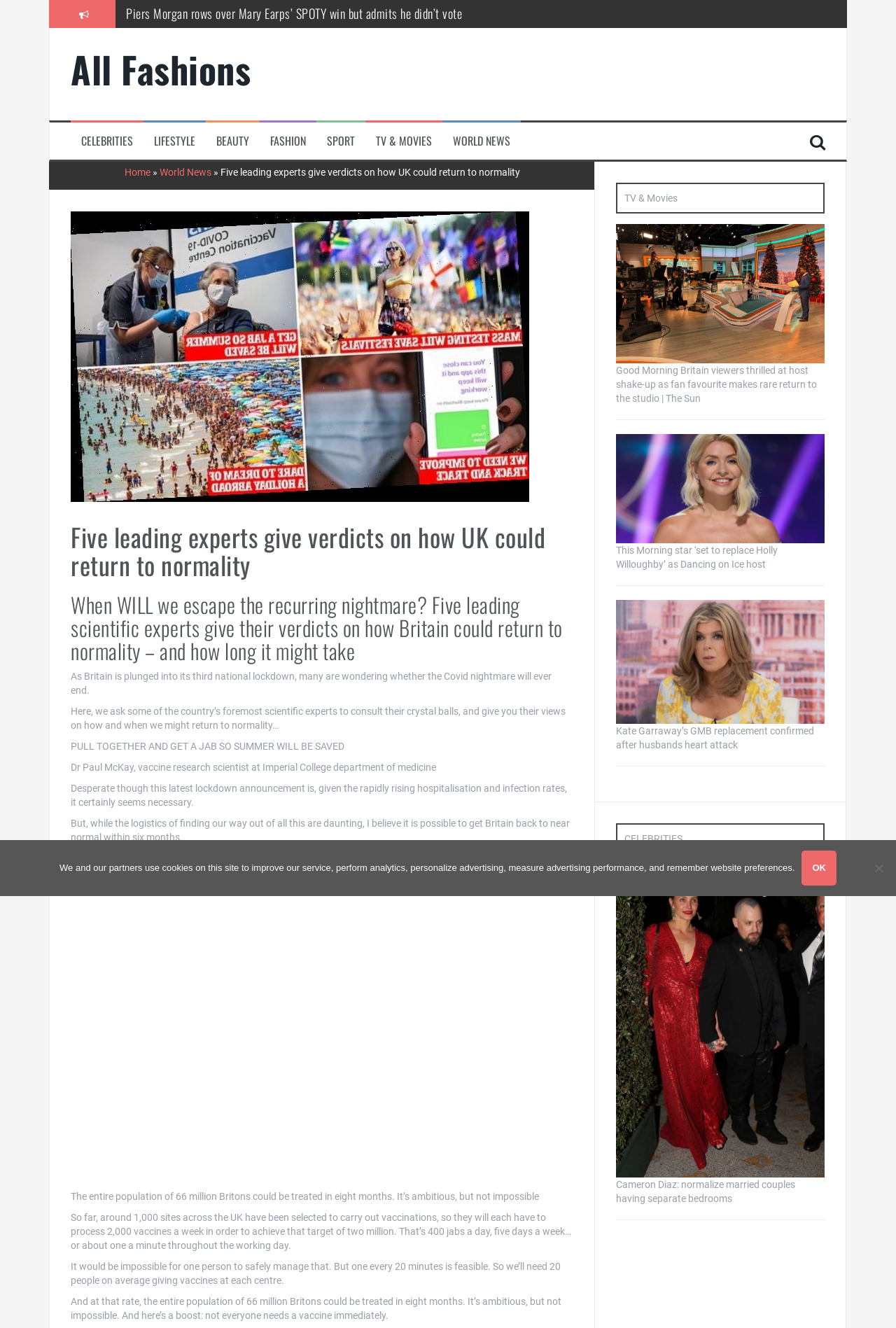How long might it take to vaccinate the entire population of 66 million Britons?
Analyze the image and deliver a detailed answer to the question.

According to the article, if the Government aims to vaccinate two million people every week, it would be possible to vaccinate the entire population of 66 million Britons in eight months. This is mentioned in the paragraph that discusses the logistics of finding a way out of the pandemic.